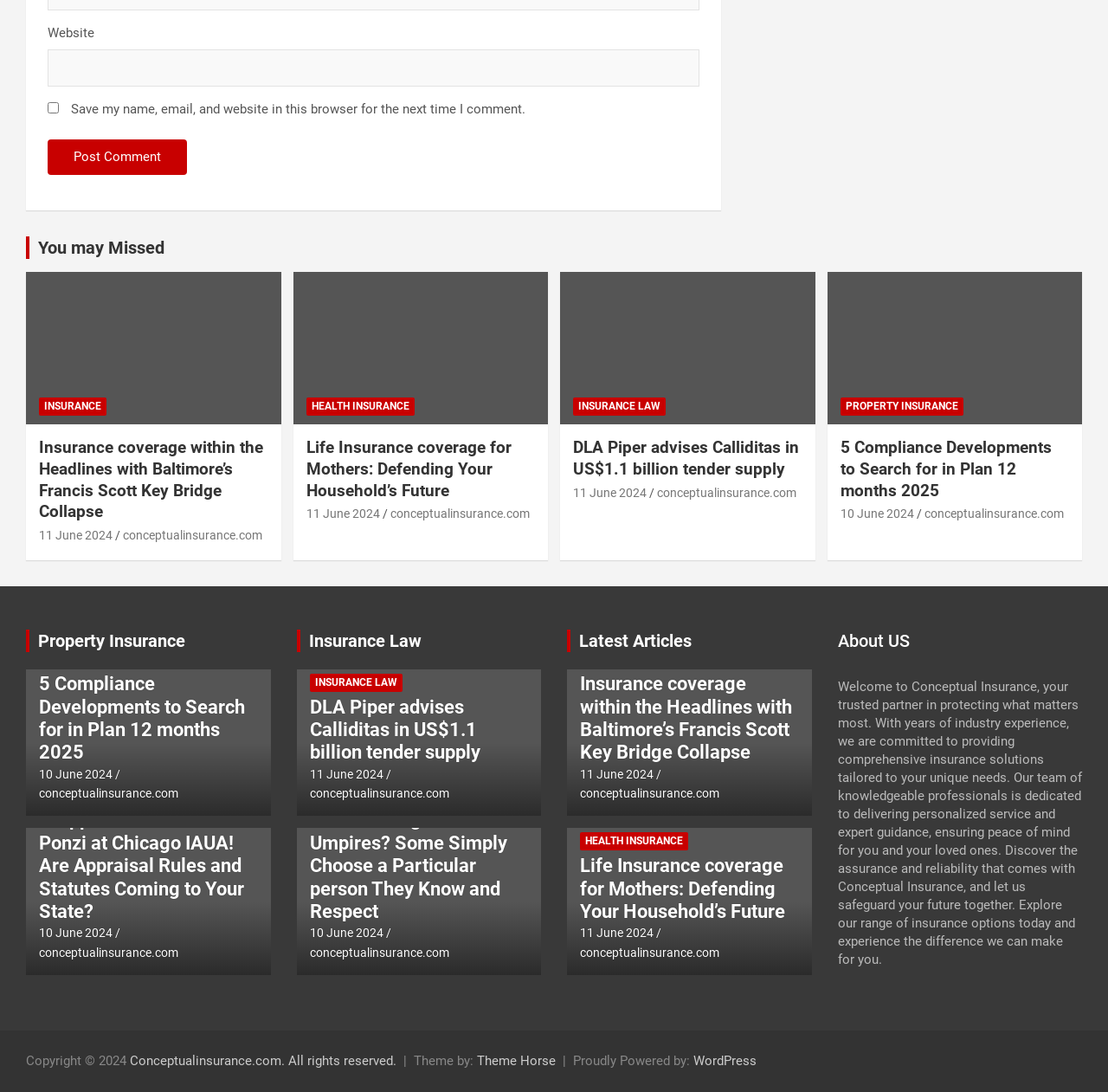Please identify the bounding box coordinates of the region to click in order to complete the given instruction: "Call the phone number". The coordinates should be four float numbers between 0 and 1, i.e., [left, top, right, bottom].

None